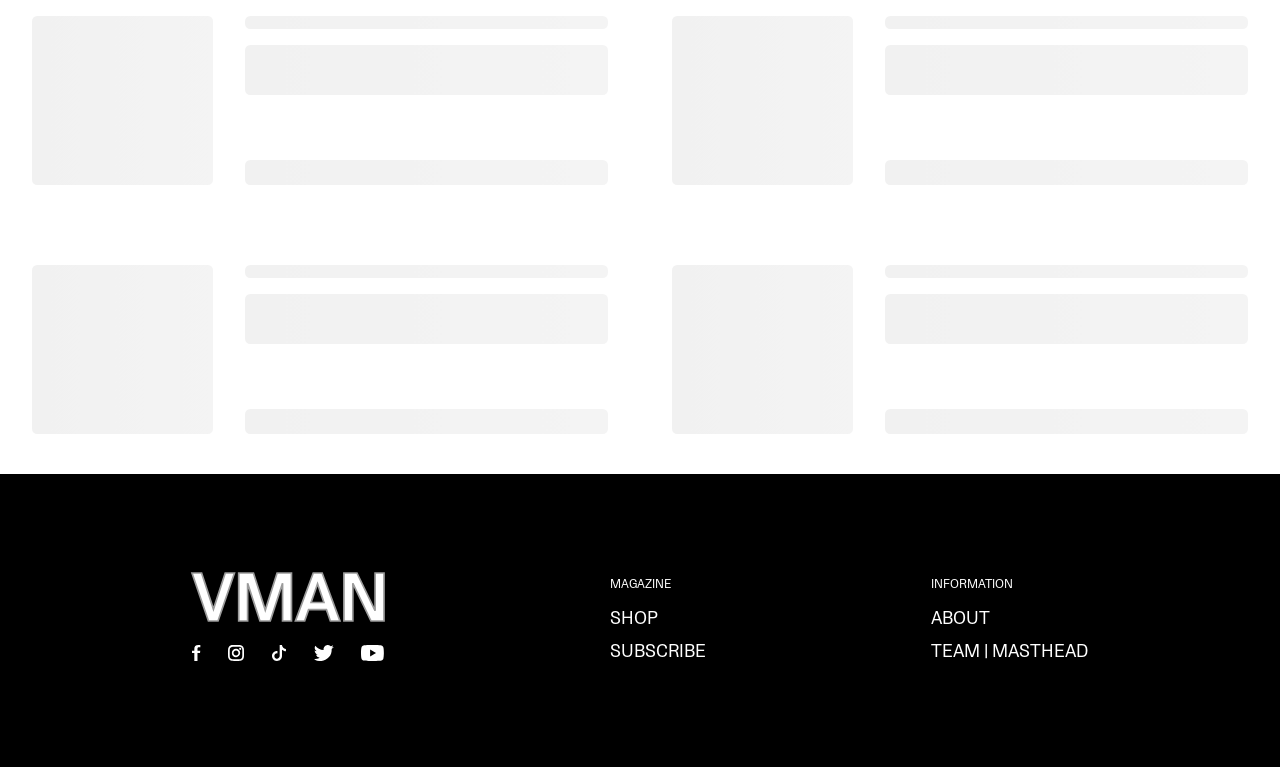What is the main category of the website?
Answer briefly with a single word or phrase based on the image.

Magazine